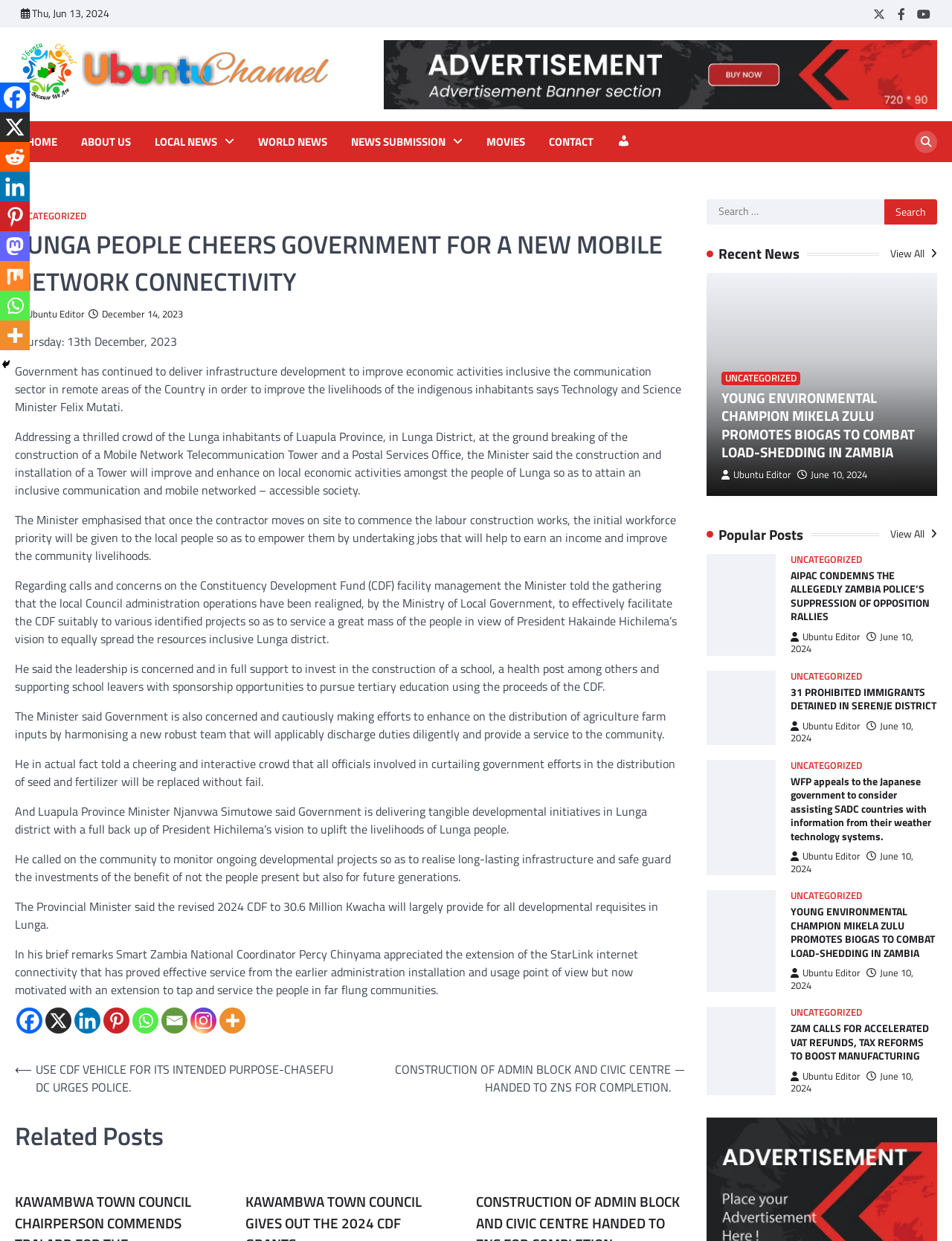From the element description: "aria-label="Pinterest" title="Pinterest"", extract the bounding box coordinates of the UI element. The coordinates should be expressed as four float numbers between 0 and 1, in the order [left, top, right, bottom].

[0.109, 0.812, 0.136, 0.833]